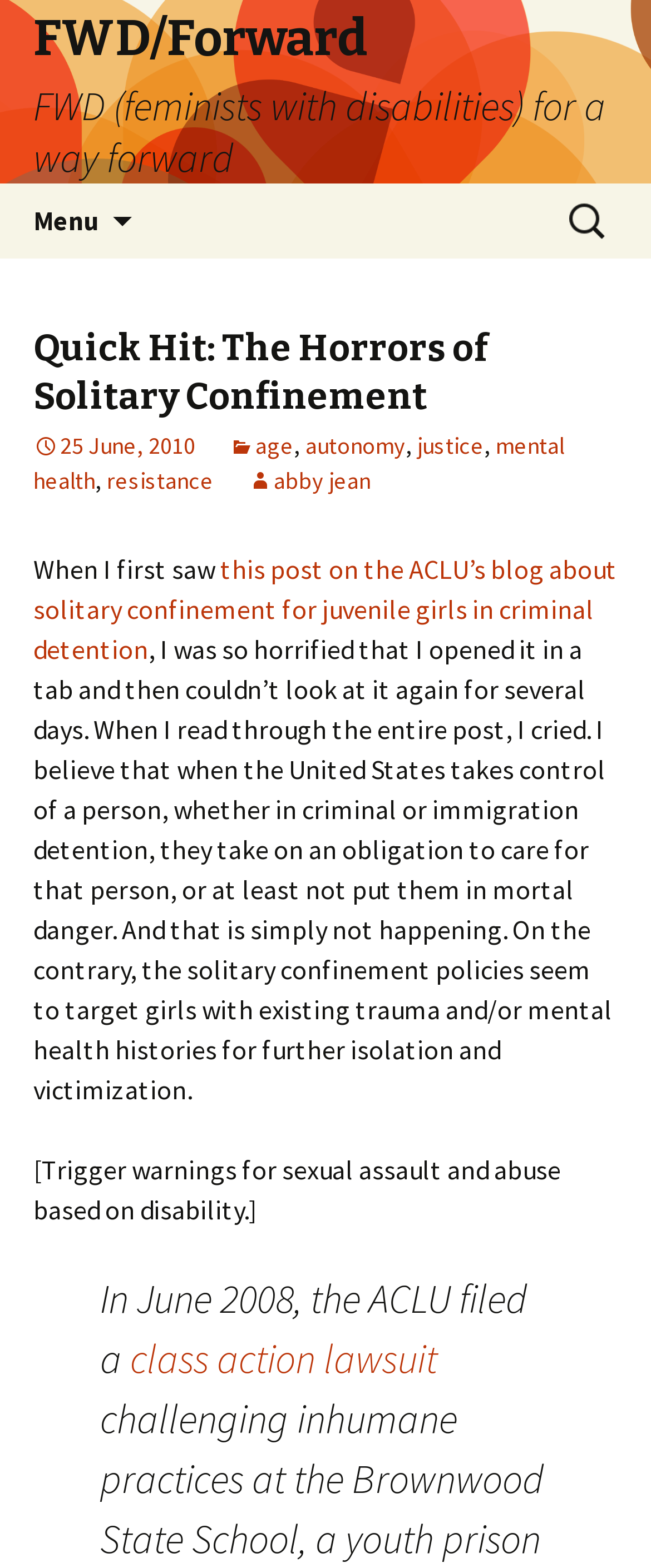Write an elaborate caption that captures the essence of the webpage.

The webpage is about an article titled "Quick Hit: The Horrors of Solitary Confinement" from FWD/Forward, a platform focused on feminists with disabilities. At the top left corner, there is a link to the FWD/Forward website, accompanied by two headings that provide more information about the organization. Next to it, there is a menu button and a "Skip to content" link.

On the top right corner, there is a search bar with a label "Search for:". Below the search bar, there is a header section that contains the article title, "Quick Hit: The Horrors of Solitary Confinement", and a series of links to tags such as "age", "autonomy", "justice", "mental health", and "resistance". There is also a link to the author's name, "abby jean".

The main content of the article starts below the header section. The article begins with a personal anecdote about the author's reaction to a post on the ACLU's blog about solitary confinement for juvenile girls in criminal detention. The text then transitions into a discussion about the obligation of the United States to care for individuals in detention, and how solitary confinement policies target girls with existing trauma and mental health histories.

There are several paragraphs of text in the article, with a trigger warning for sexual assault and abuse based on disability in the middle. The article continues to discuss a class action lawsuit filed by the ACLU in 2008. Overall, the webpage is focused on presenting an article about the horrors of solitary confinement, with a clear structure and organization of content.